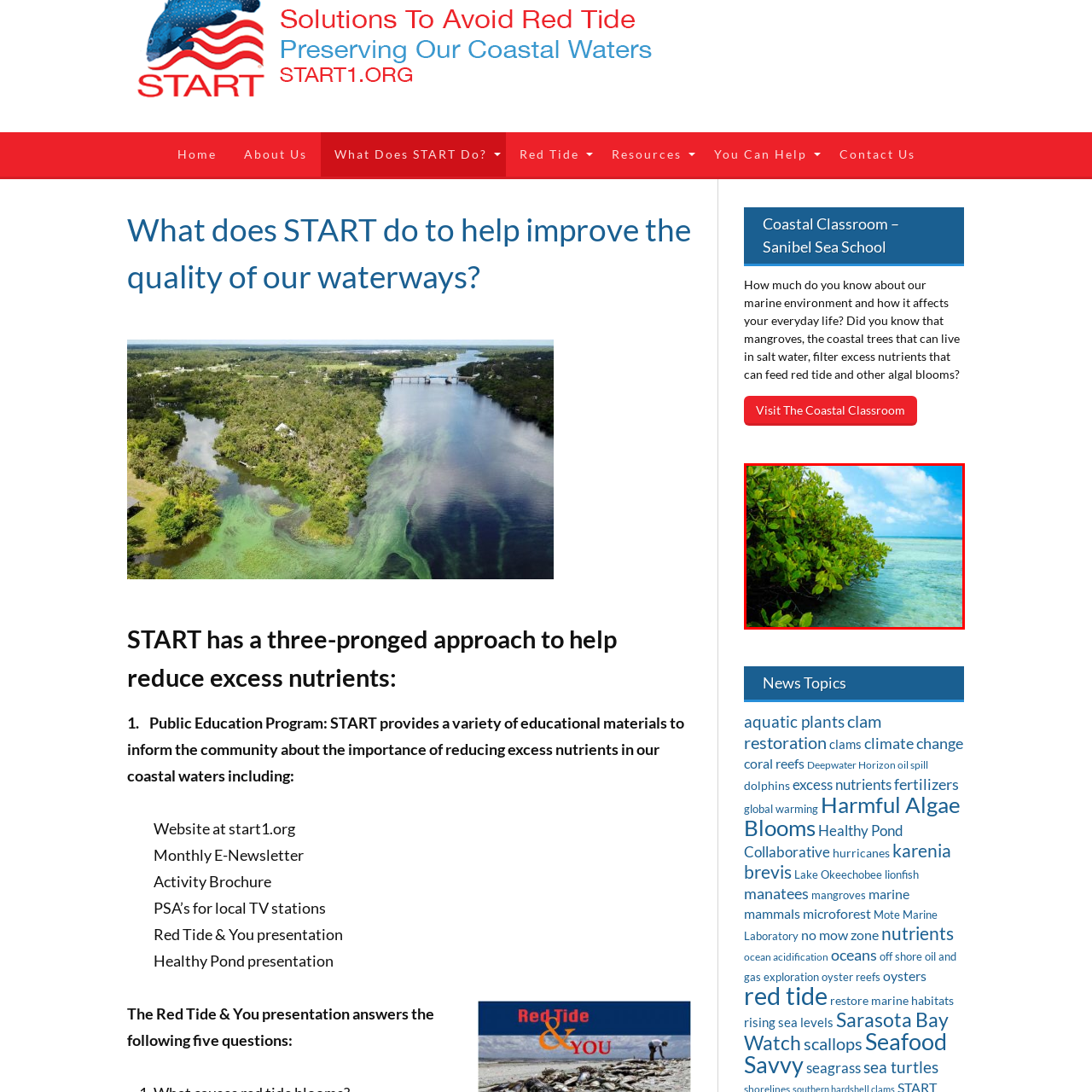What is the focus of the section where this image is featured? Observe the image within the red bounding box and give a one-word or short-phrase answer.

Marine education and conservation